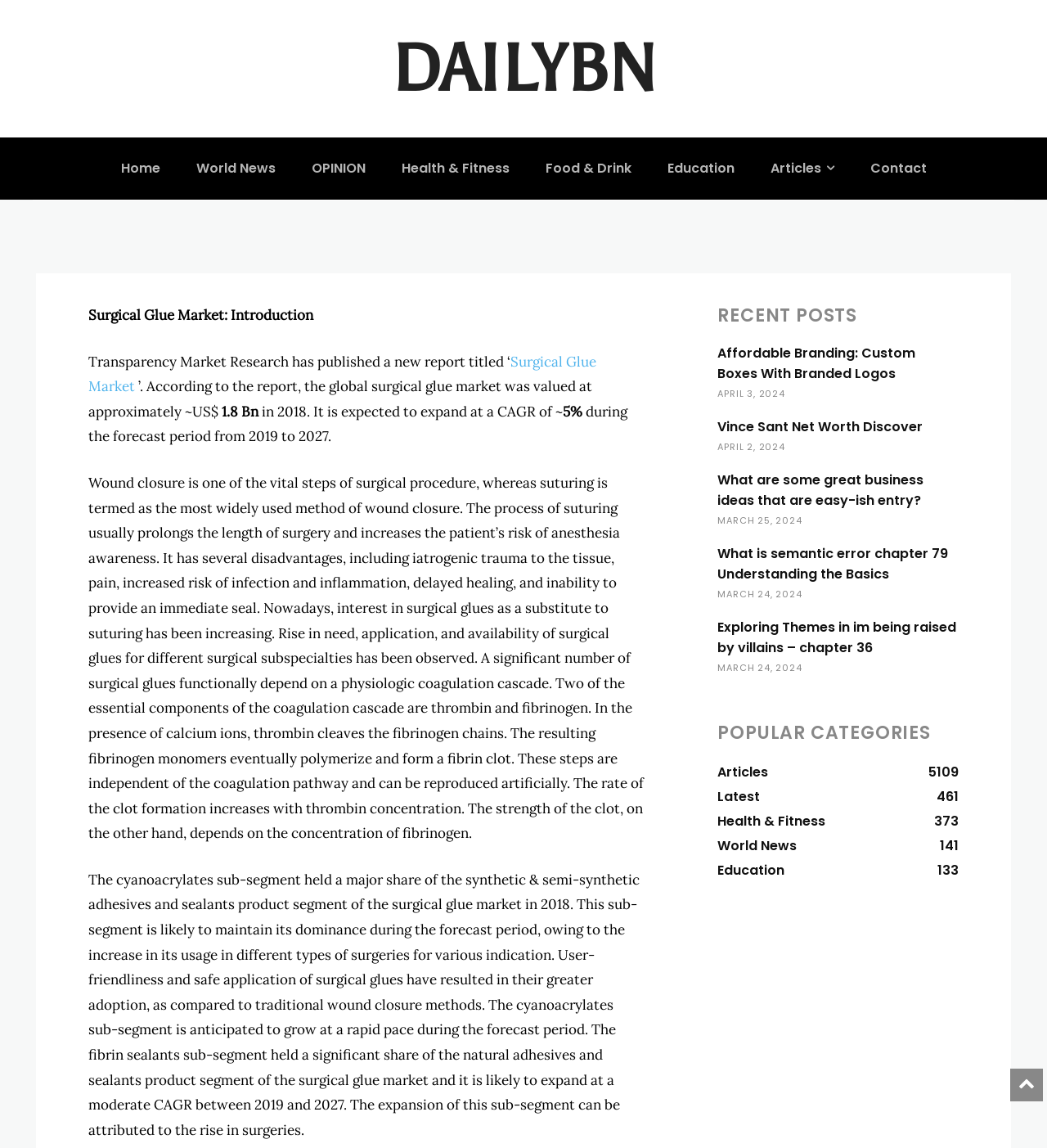Based on the element description: "Surgical Glue Market", identify the UI element and provide its bounding box coordinates. Use four float numbers between 0 and 1, [left, top, right, bottom].

[0.084, 0.307, 0.57, 0.344]